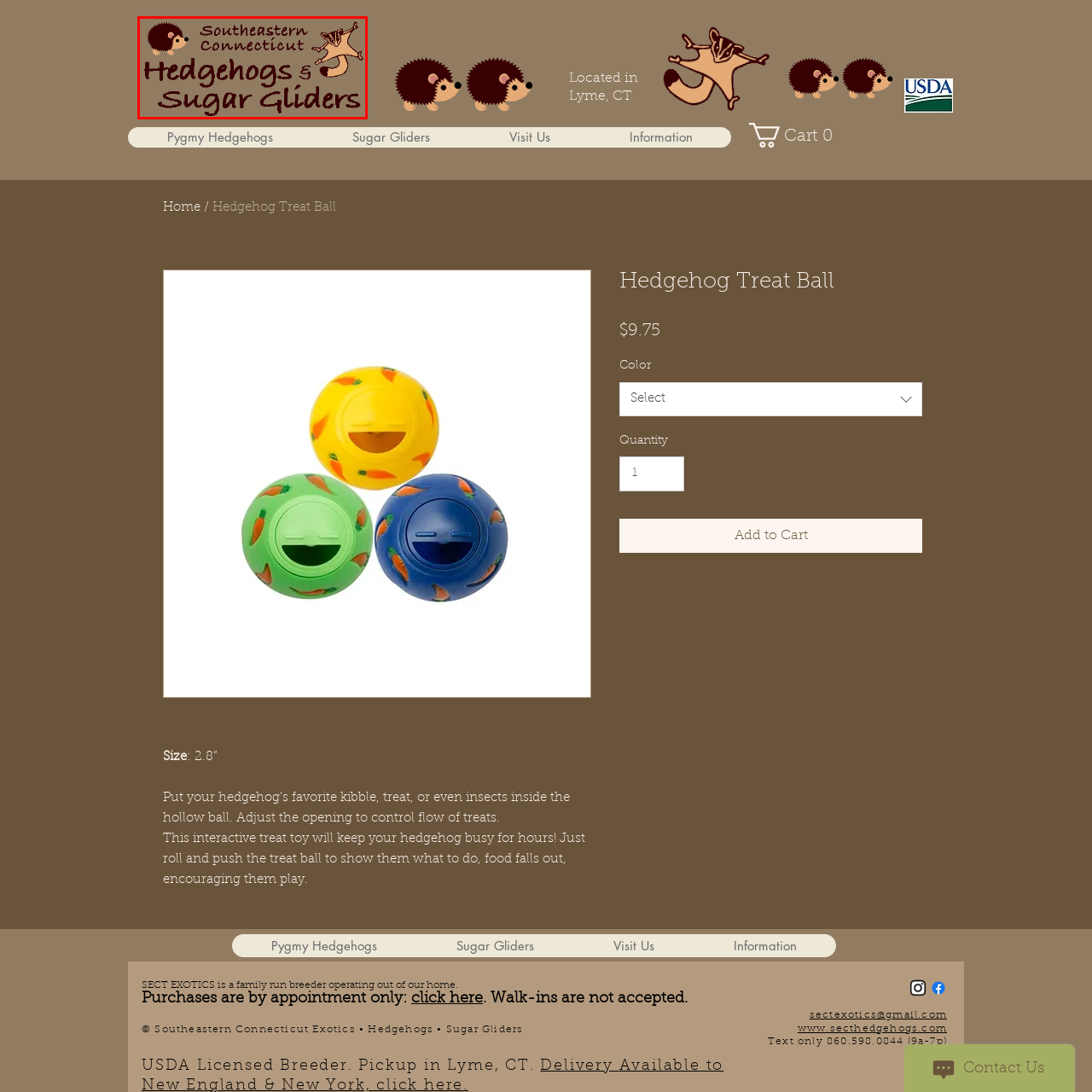Analyze the content inside the red box, What is the tone of the logo? Provide a short answer using a single word or phrase.

Friendly and approachable